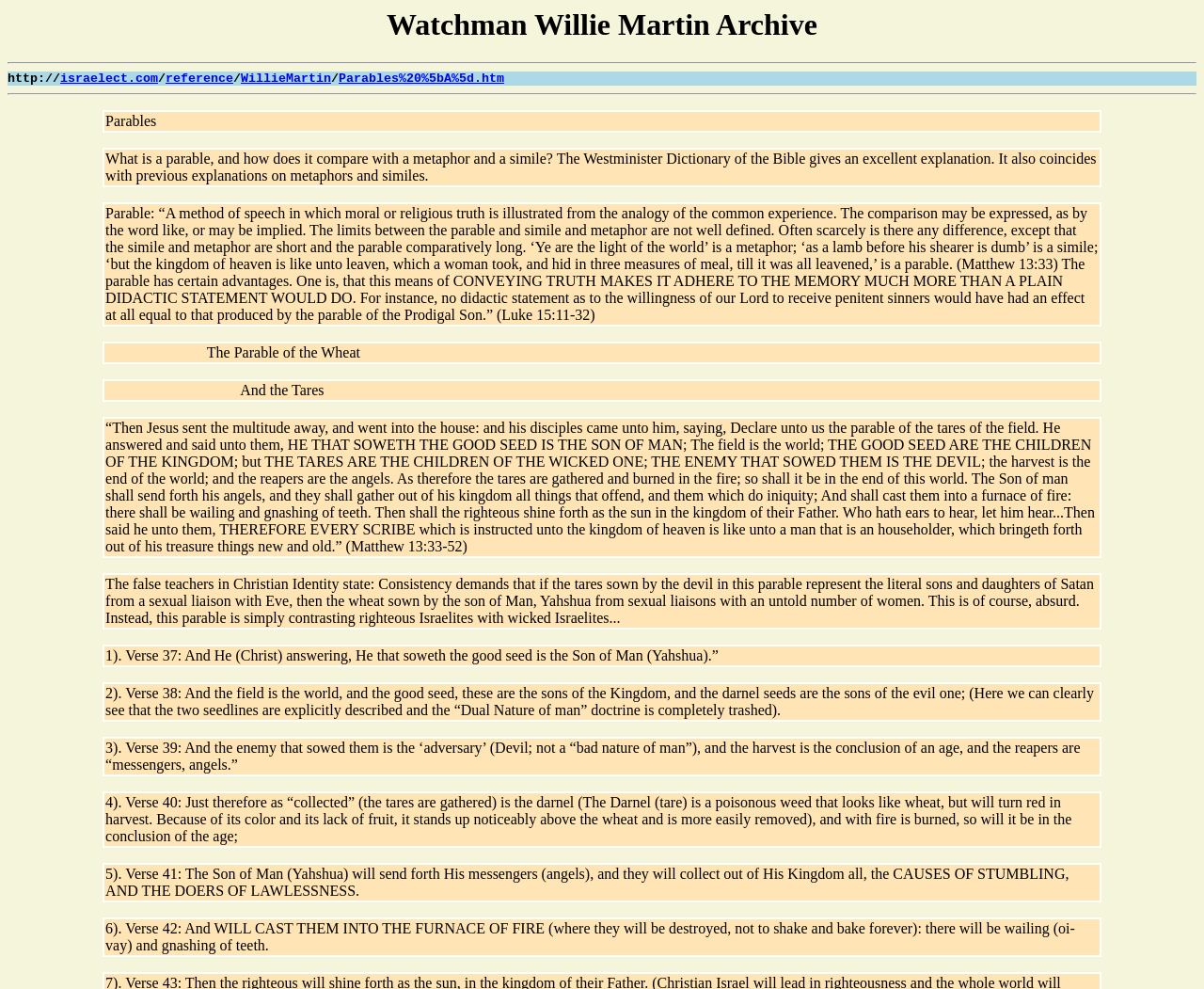Summarize the webpage comprehensively, mentioning all visible components.

The webpage is titled "Parables" and has a heading "Watchman Willie Martin Archive" at the top. Below the heading, there is a horizontal separator line. The webpage then displays a URL "http://israelect.com" with links to "reference" and "WillieMartin" next to it. 

Further down, there is another horizontal separator line, followed by a block of text that explains what a parable is, comparing it to metaphors and similes. The text cites the Westminister Dictionary of the Bible and provides examples from the Bible, including the parable of the Prodigal Son.

Below this block of text, there are three sections of text, each with a blank line above it. The first section discusses the Parable of the Wheat, the second section discusses the Parable of the Tares, and the third section critiques the interpretation of the Parable of the Tares by false teachers in Christian Identity. 

Each of these sections includes quotes from the Bible, specifically from the book of Matthew, and provides explanations and interpretations of the parables. The text is dense and academic, suggesting that the webpage is intended for an audience interested in biblical studies and theology.